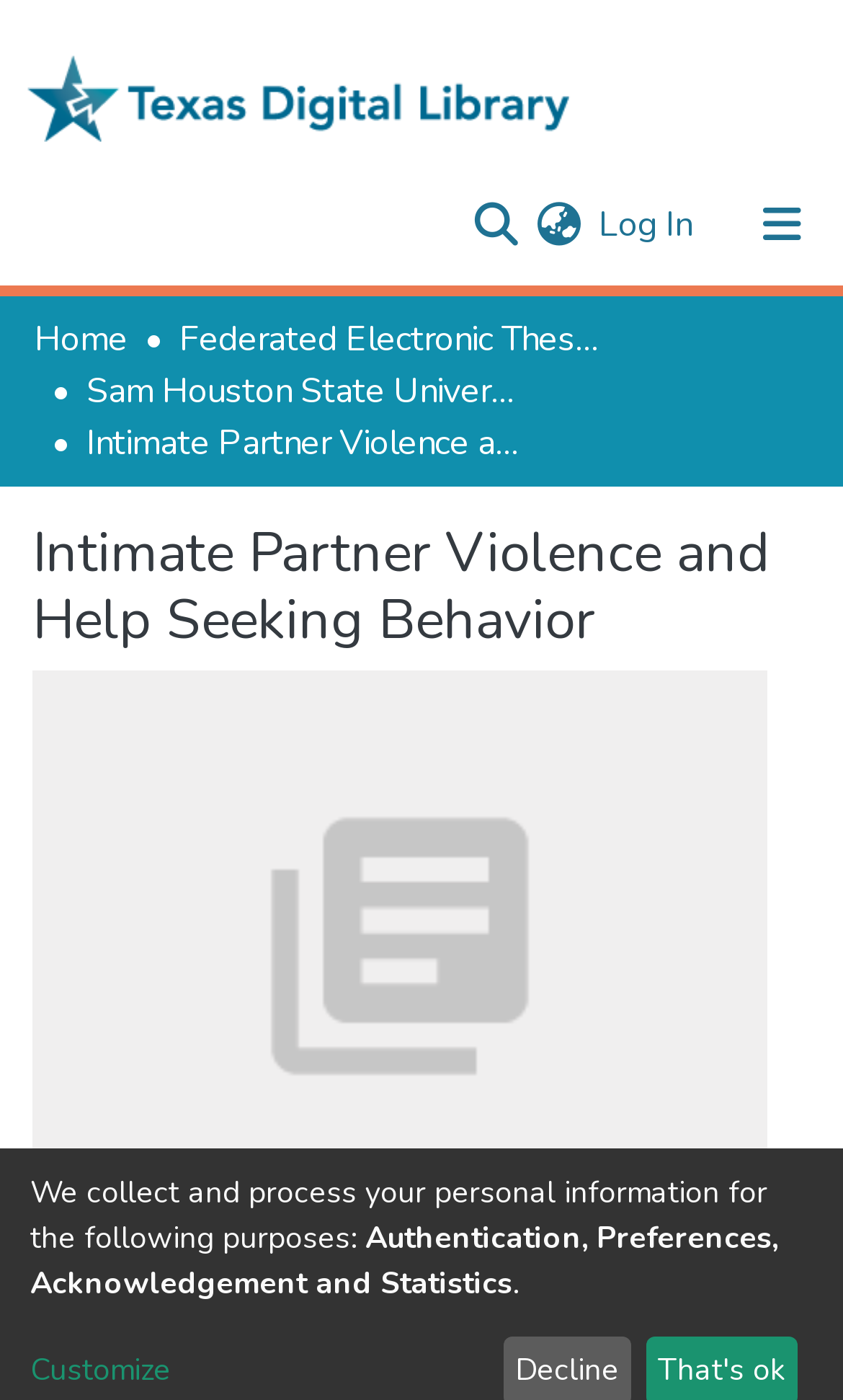Provide a one-word or short-phrase answer to the question:
What is the date mentioned on the page?

2017-07-05